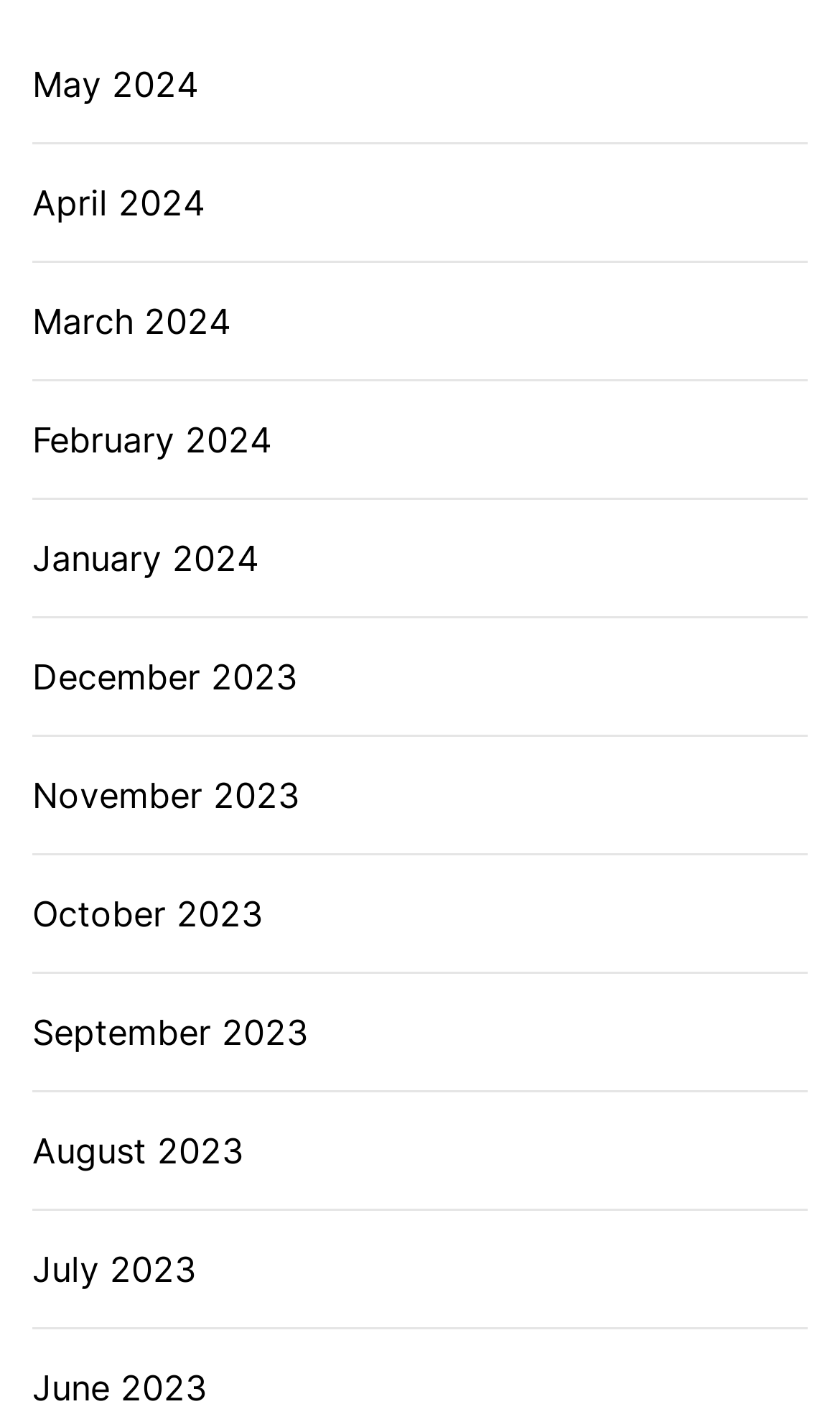Determine the bounding box coordinates of the element's region needed to click to follow the instruction: "View March 2024". Provide these coordinates as four float numbers between 0 and 1, formatted as [left, top, right, bottom].

[0.038, 0.206, 0.274, 0.243]